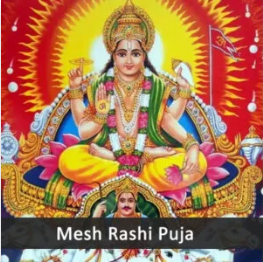What is written at the bottom of the image?
Please provide an in-depth and detailed response to the question.

The text 'Mesh Rashi Puja' is prominently displayed at the bottom of the image, serving as a focal point and inviting devotees to engage in this sacred ritual, which is a cherished practice for individuals seeking guidance and support in their endeavors.